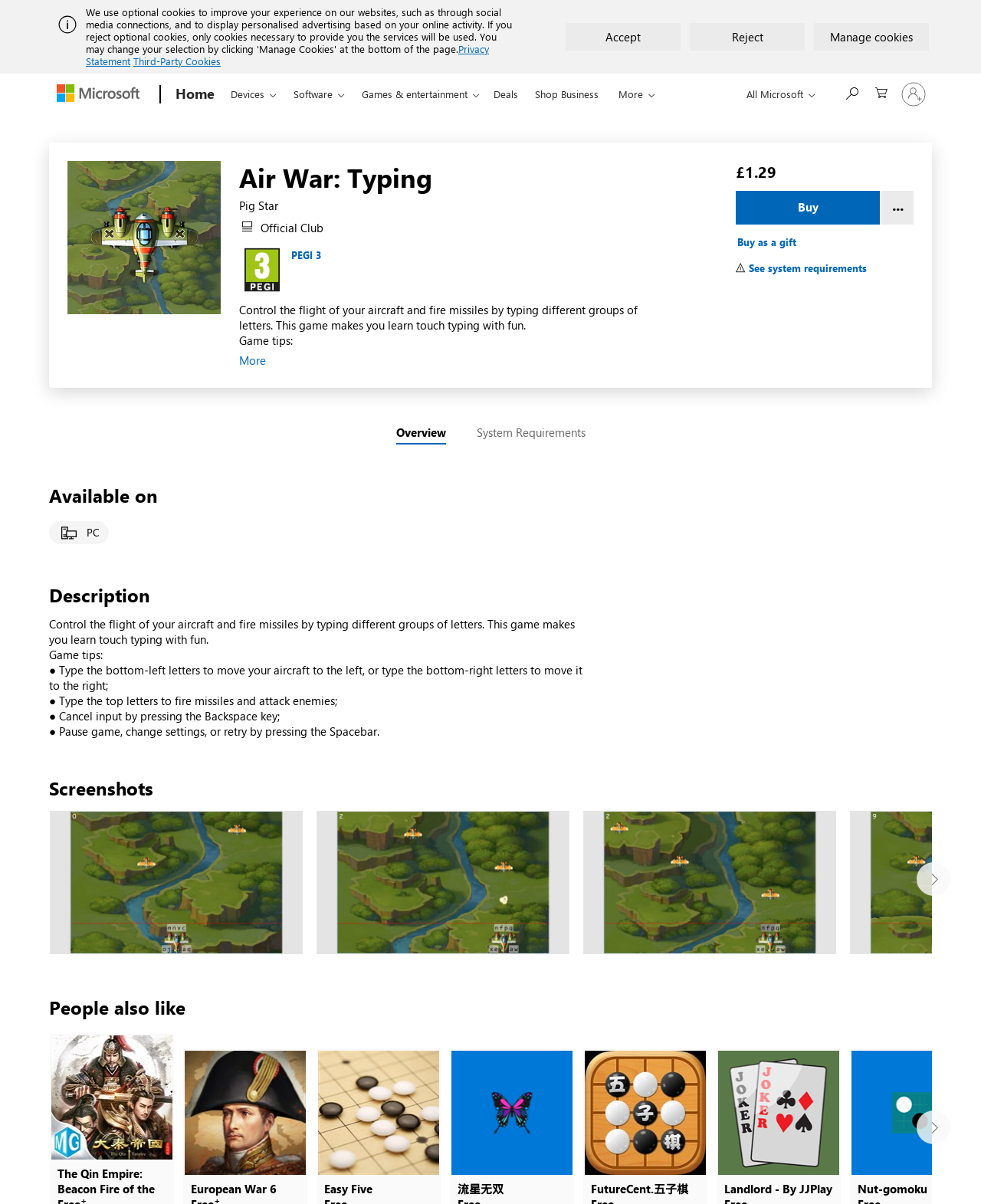Find the bounding box coordinates of the clickable element required to execute the following instruction: "View screenshots". Provide the coordinates as four float numbers between 0 and 1, i.e., [left, top, right, bottom].

[0.048, 0.672, 0.311, 0.794]